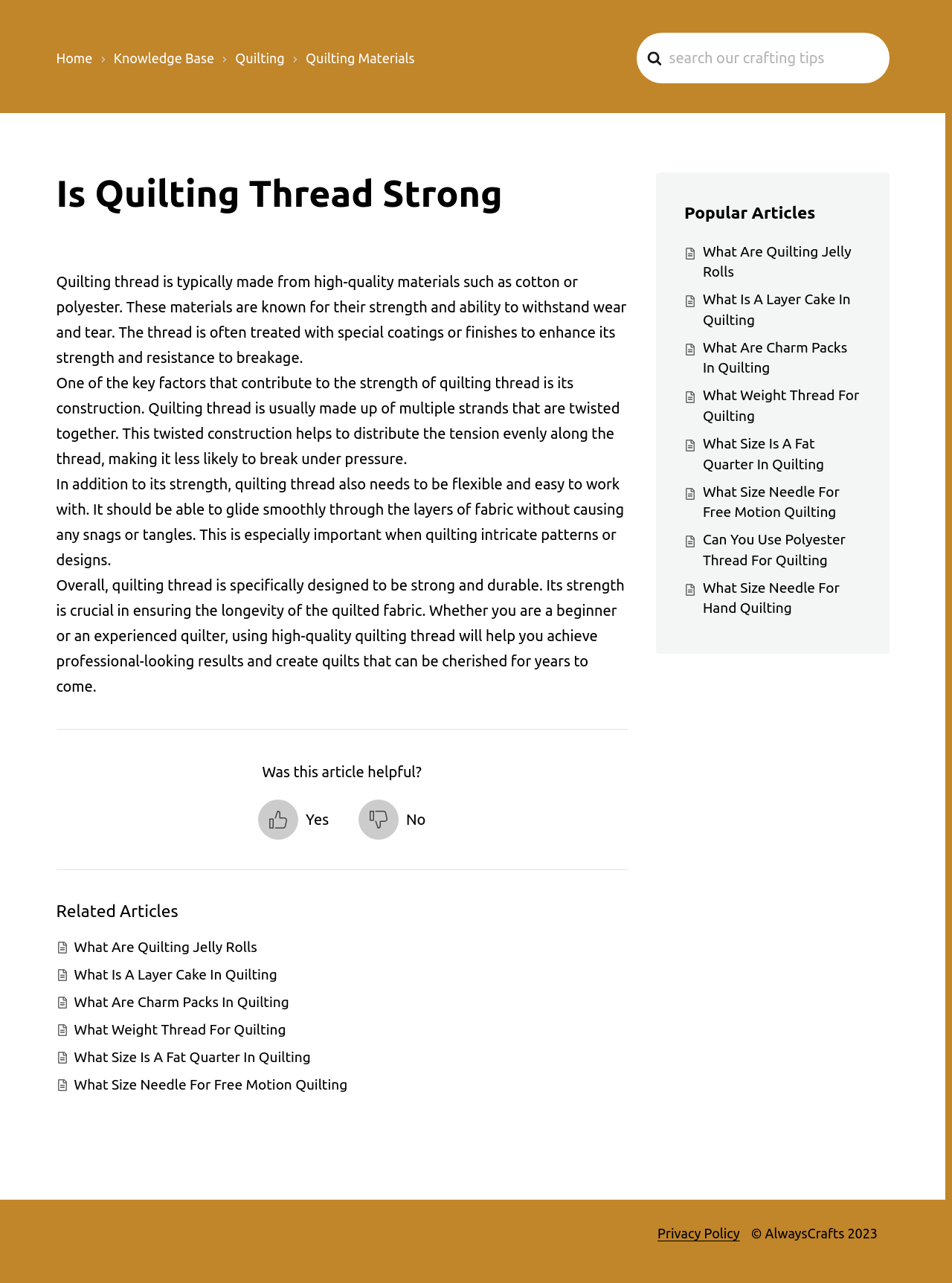Using details from the image, please answer the following question comprehensively:
What is the main topic of this webpage?

The webpage is focused on discussing the strength of quilting thread, its construction, and its importance in quilting. The heading 'Is Quilting Thread Strong' and the subsequent paragraphs provide detailed information on this topic.